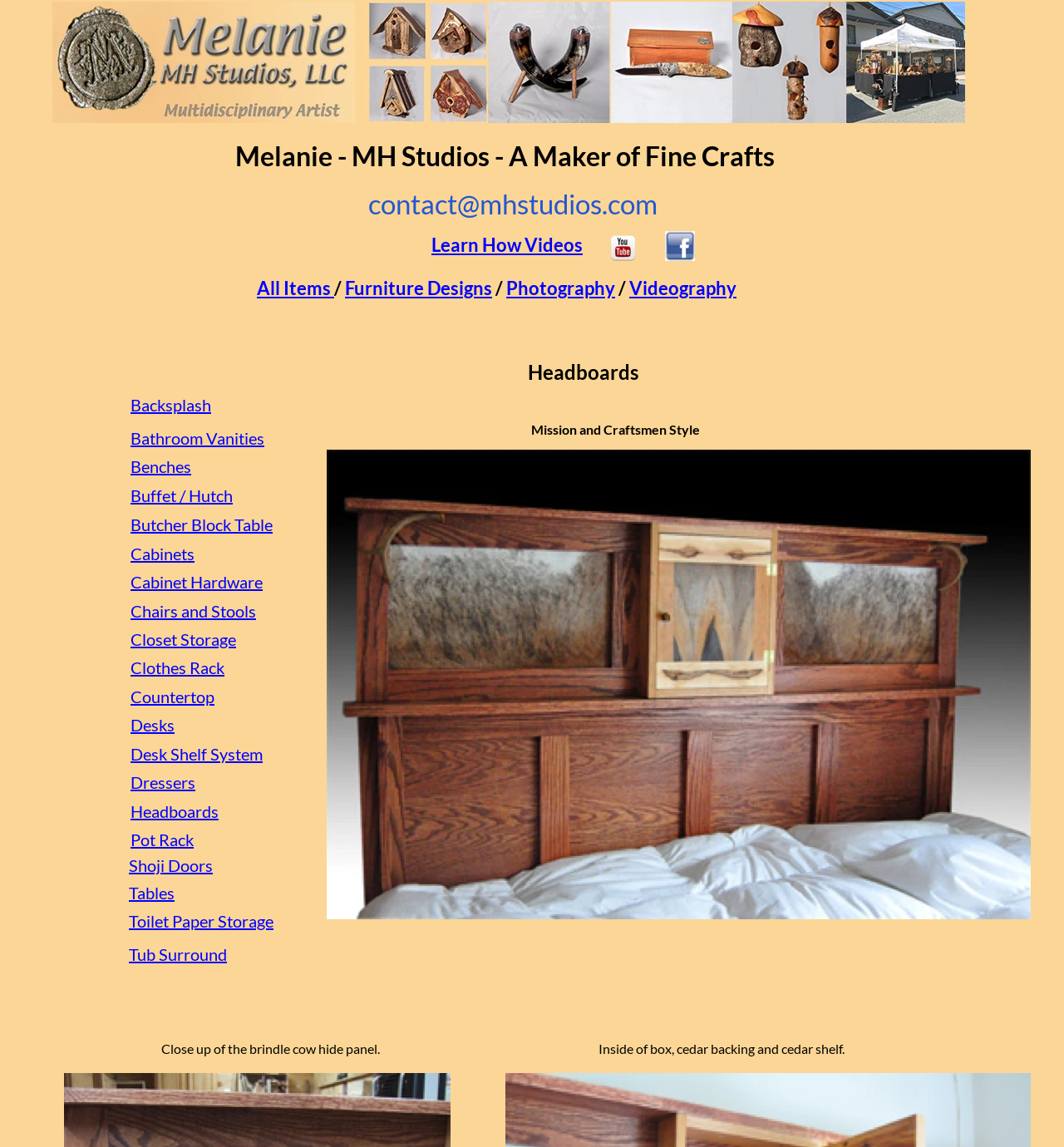Carefully examine the image and provide an in-depth answer to the question: What is the material used in the headboard shown in the image?

The material used in the headboard shown in the image can be found in the StaticText element with the text 'Close up of the brindle cow hide panel.' at coordinates [0.151, 0.907, 0.357, 0.921]. This text is likely a caption for the image, describing the material used in the headboard.